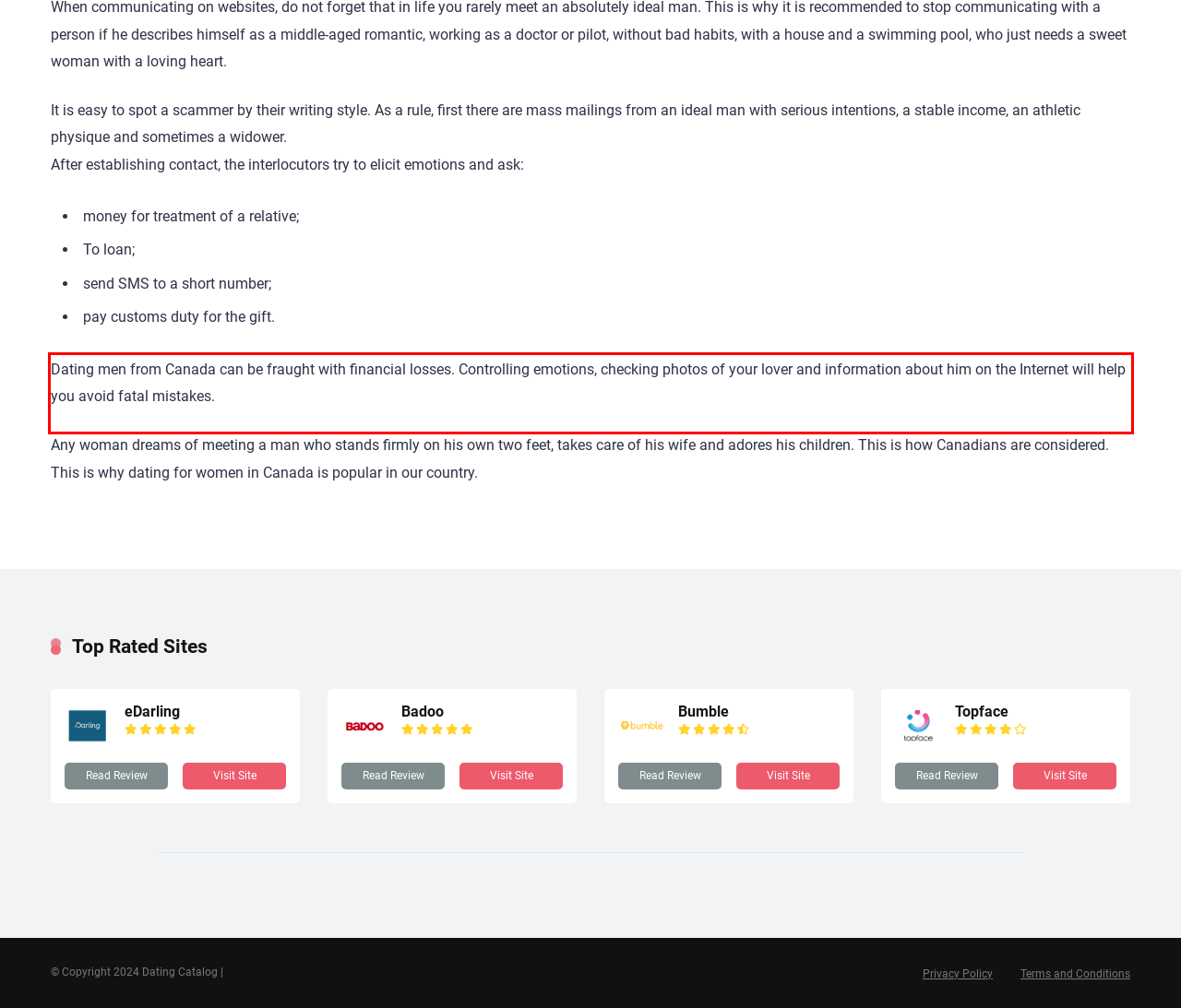Given the screenshot of the webpage, identify the red bounding box, and recognize the text content inside that red bounding box.

Dating men from Canada can be fraught with financial losses. Controlling emotions, checking photos of your lover and information about him on the Internet will help you avoid fatal mistakes.